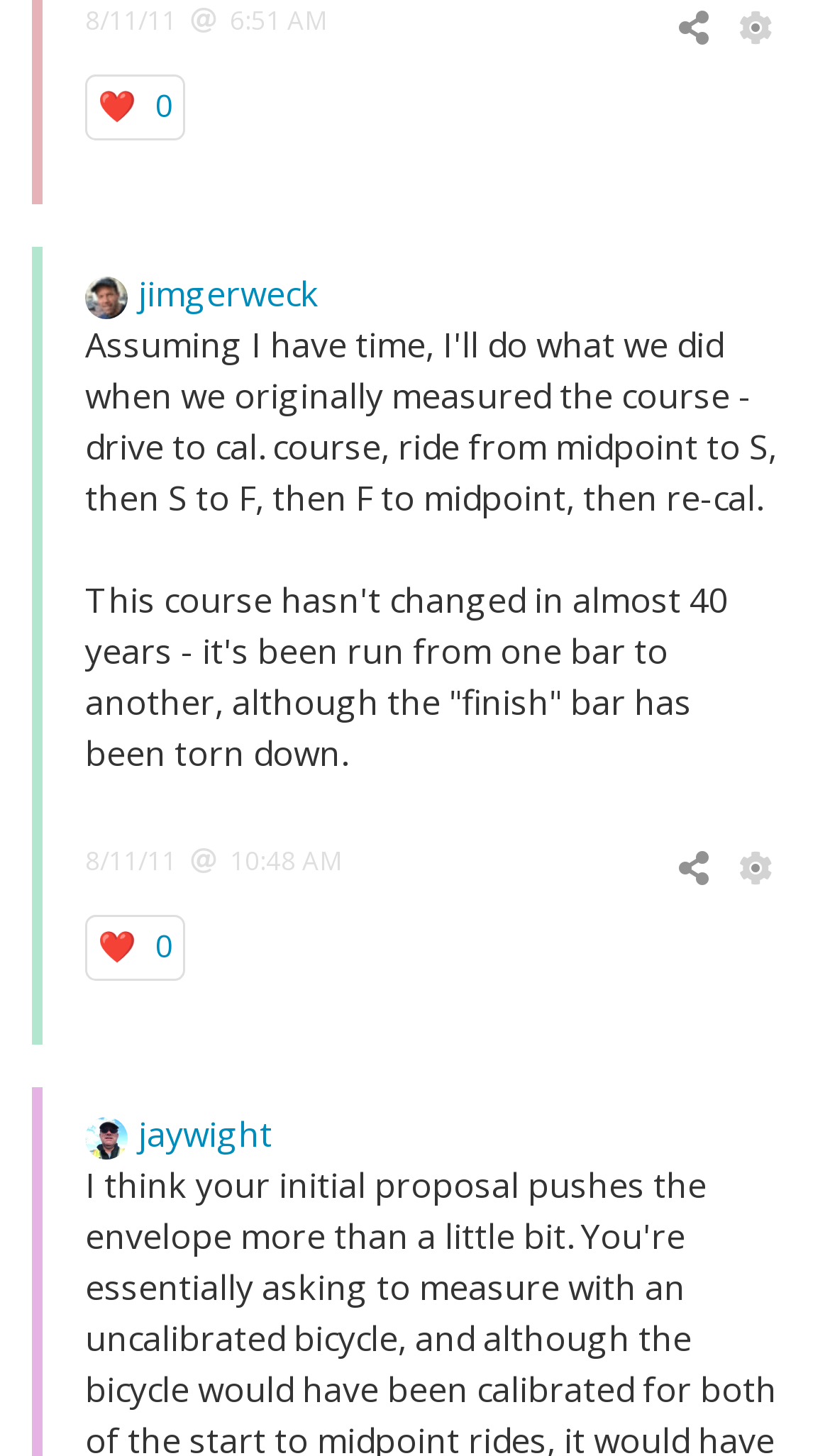Identify the bounding box coordinates for the element that needs to be clicked to fulfill this instruction: "Share this post". Provide the coordinates in the format of four float numbers between 0 and 1: [left, top, right, bottom].

[0.81, 0.003, 0.862, 0.035]